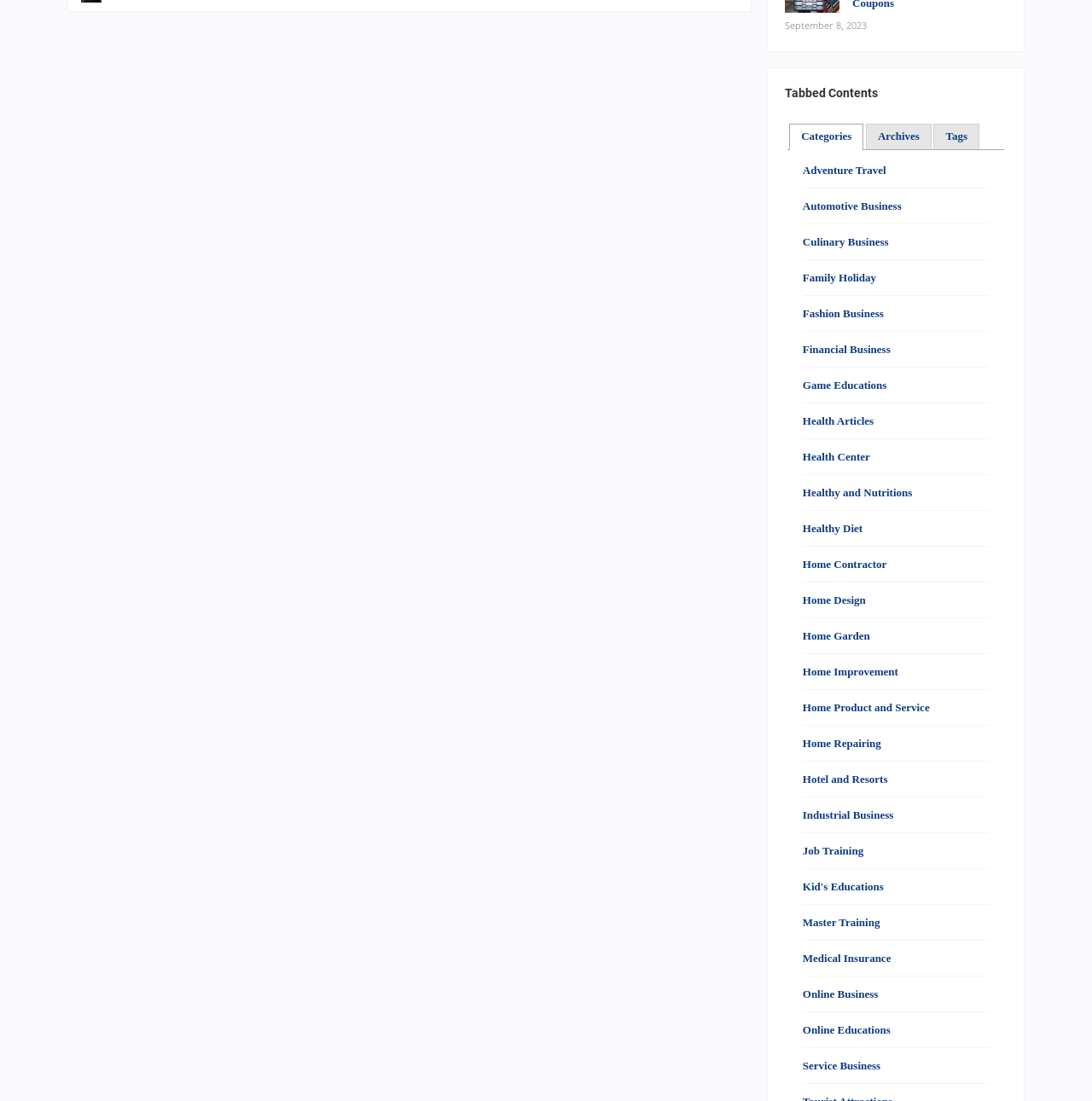What is the current date?
Please give a detailed and thorough answer to the question, covering all relevant points.

The current date can be found at the top of the webpage, where it is displayed as 'September 8, 2023'.